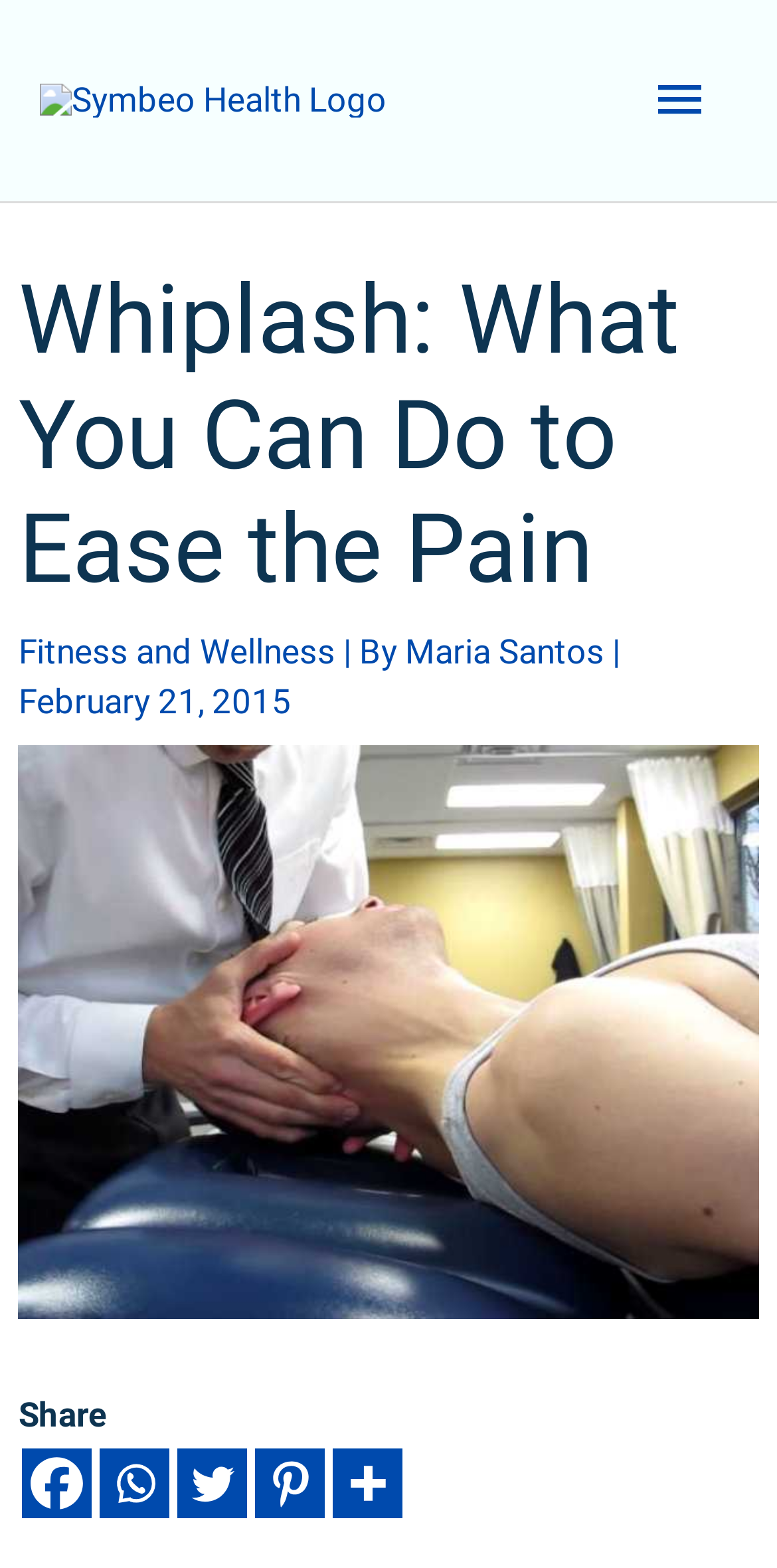Locate the UI element described by Main Menu in the provided webpage screenshot. Return the bounding box coordinates in the format (top-left x, top-left y, bottom-right x, bottom-right y), ensuring all values are between 0 and 1.

[0.8, 0.025, 0.949, 0.103]